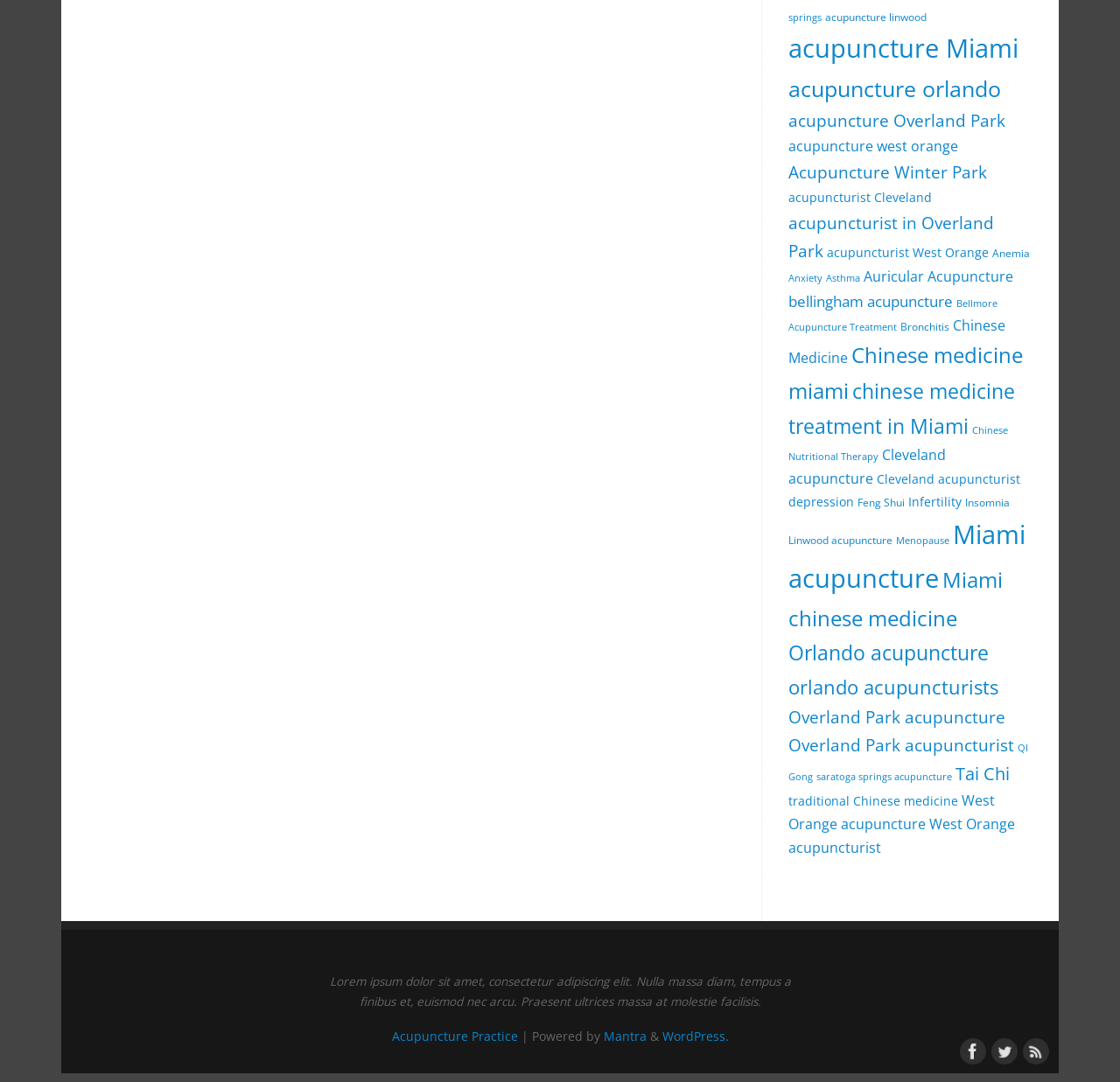Show the bounding box coordinates of the region that should be clicked to follow the instruction: "Click on acupuncture linwood."

[0.737, 0.009, 0.827, 0.022]